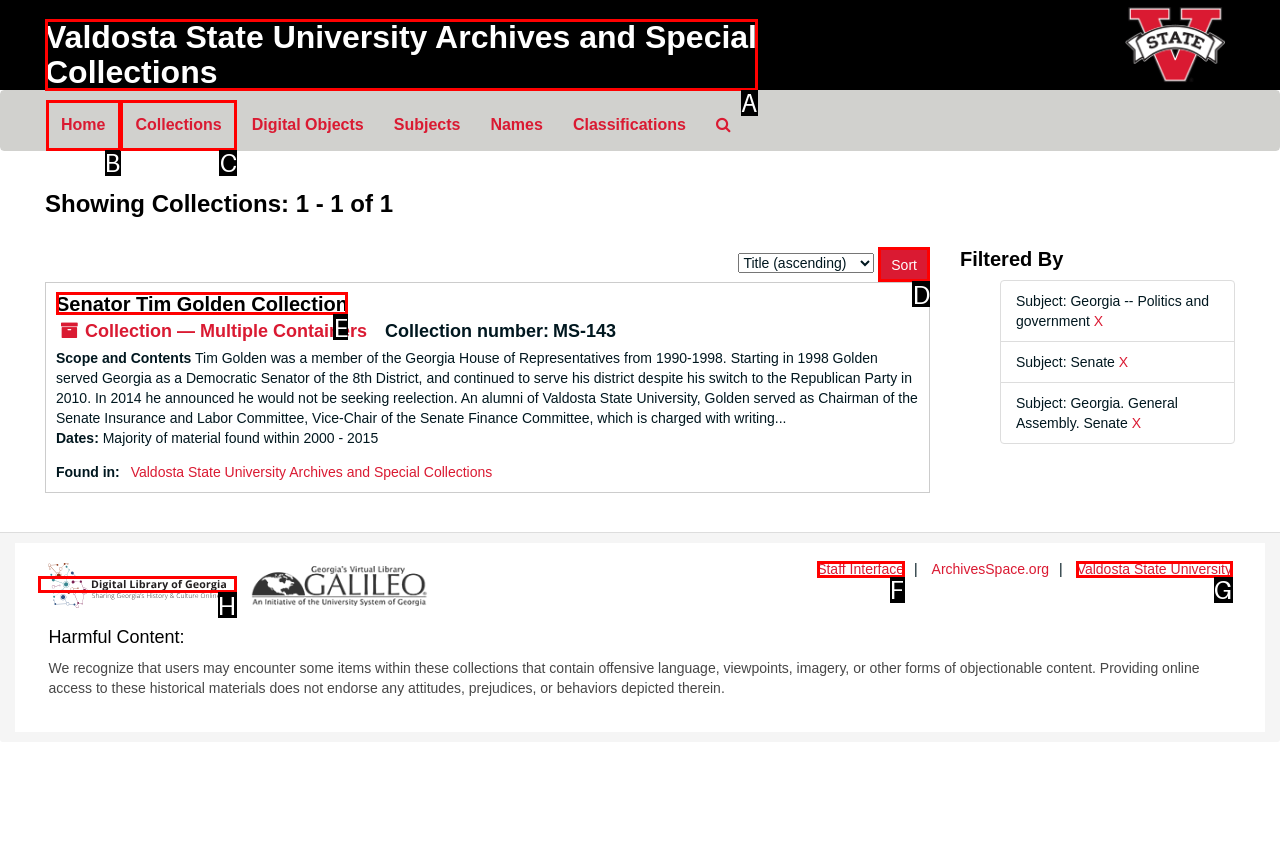Select the HTML element that matches the description: Valdosta State University
Respond with the letter of the correct choice from the given options directly.

G